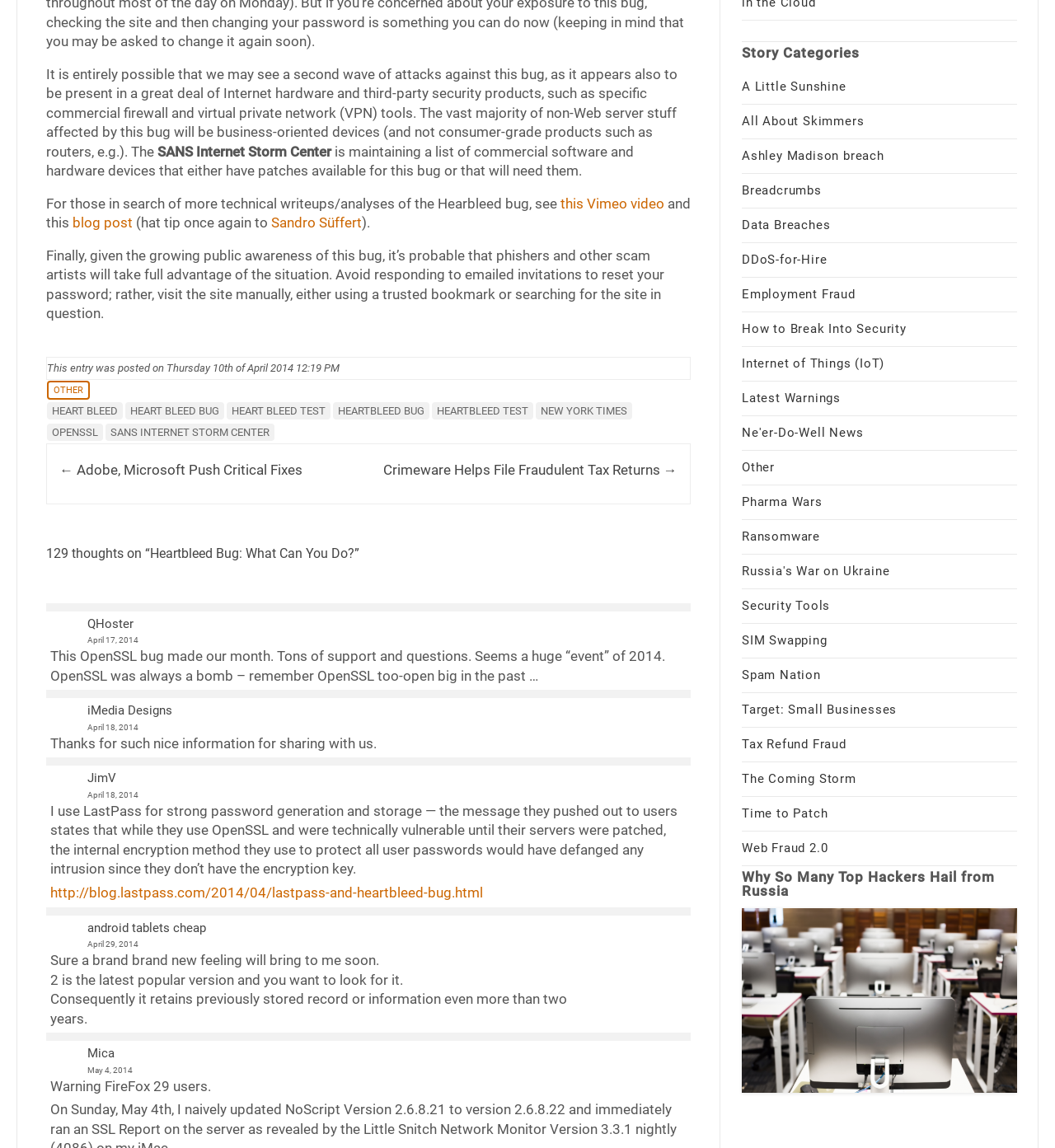Answer this question using a single word or a brief phrase:
What is the name of the password manager mentioned in the article?

LastPass